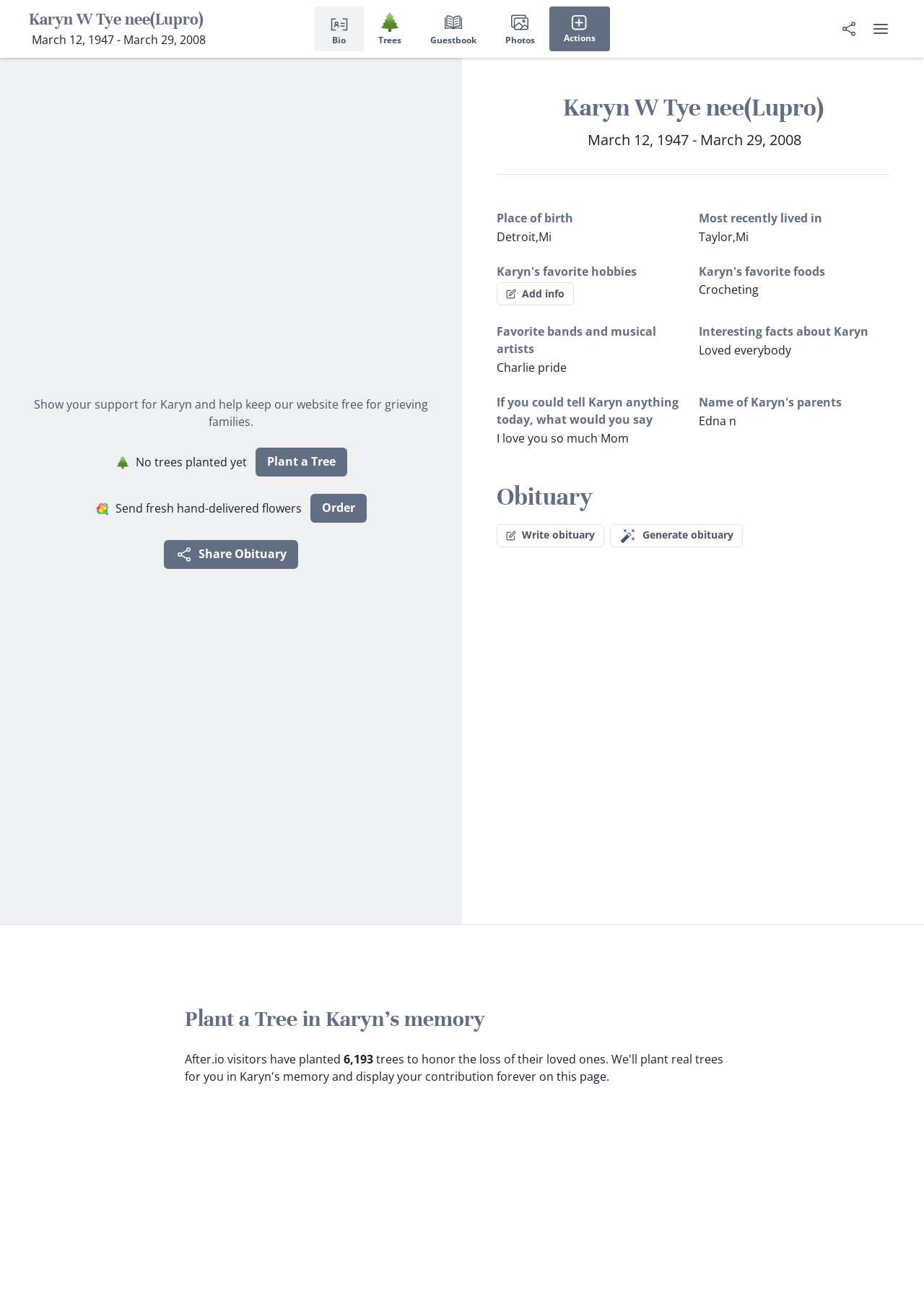Identify the bounding box for the UI element described as: "Actions". Ensure the coordinates are four float numbers between 0 and 1, formatted as [left, top, right, bottom].

[0.594, 0.005, 0.66, 0.04]